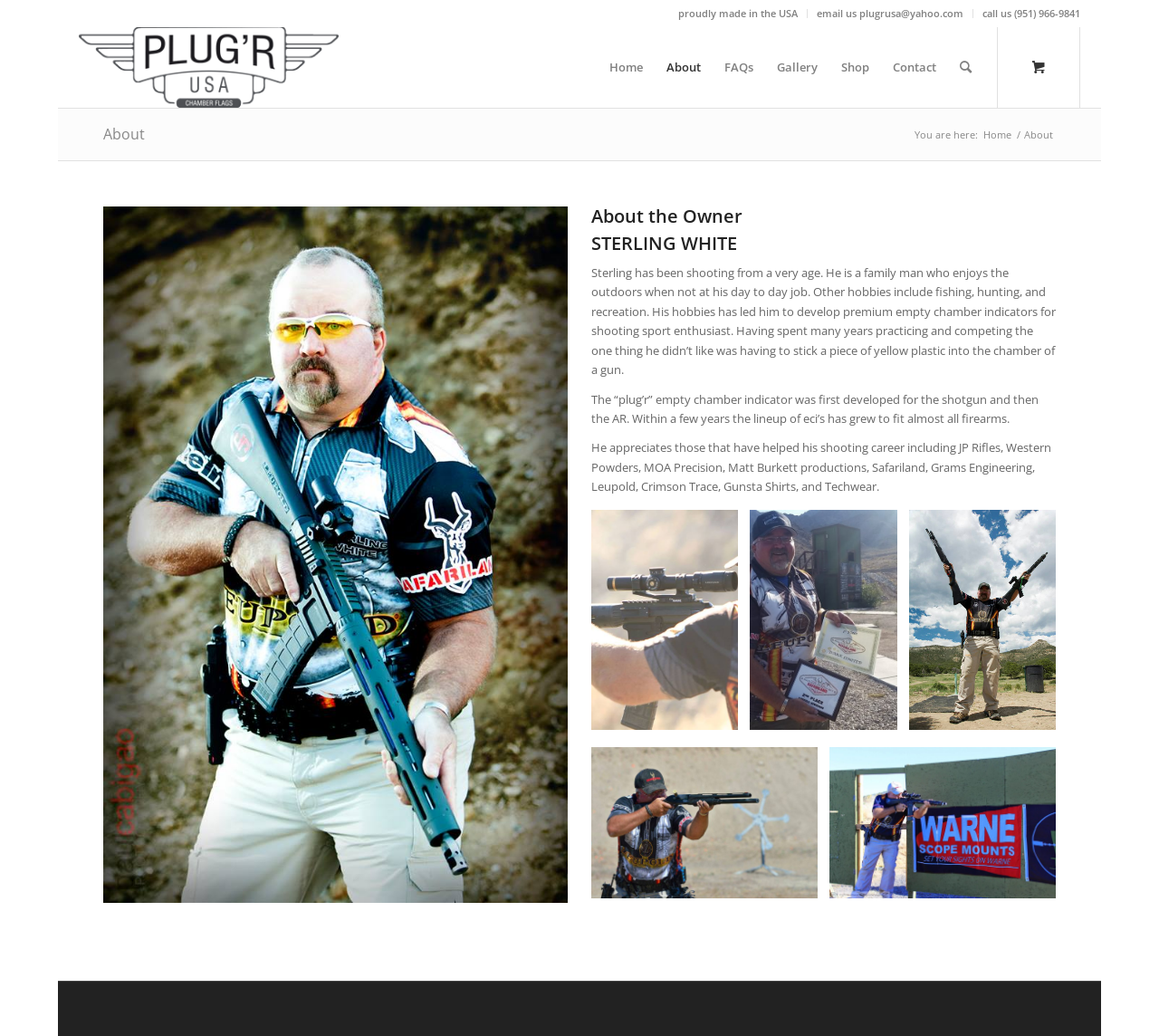Using the information in the image, give a detailed answer to the following question: What is the name of the owner?

The name of the owner can be found in the main content of the webpage, where it is written as a heading with the text 'STERLING WHITE'.